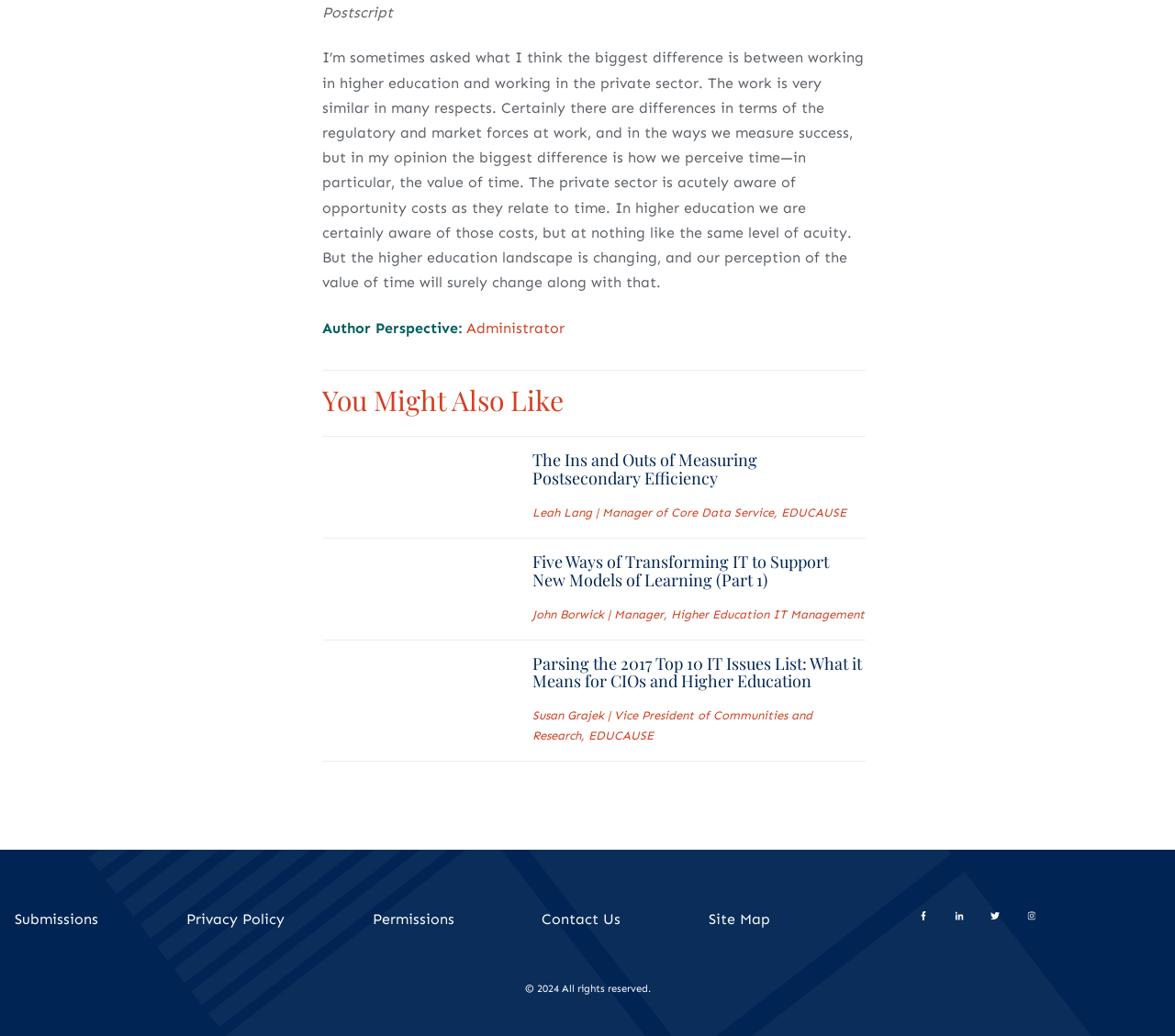Please locate the bounding box coordinates for the element that should be clicked to achieve the following instruction: "Follow us on Facebook". Ensure the coordinates are given as four float numbers between 0 and 1, i.e., [left, top, right, bottom].

[0.771, 0.872, 0.801, 0.904]